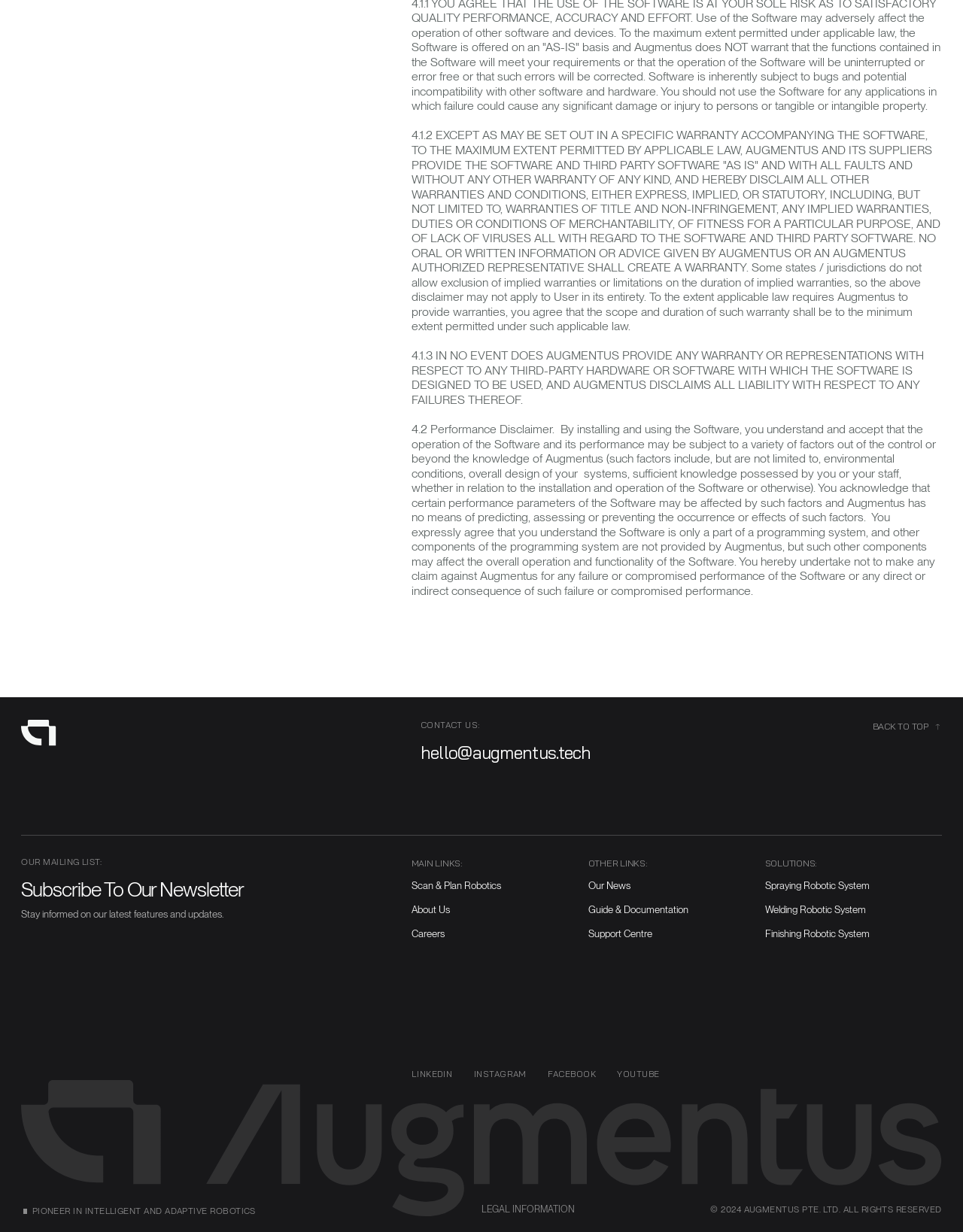What social media platforms does Augmentus have a presence on?
Observe the image and answer the question with a one-word or short phrase response.

LinkedIn, Instagram, Facebook, YouTube